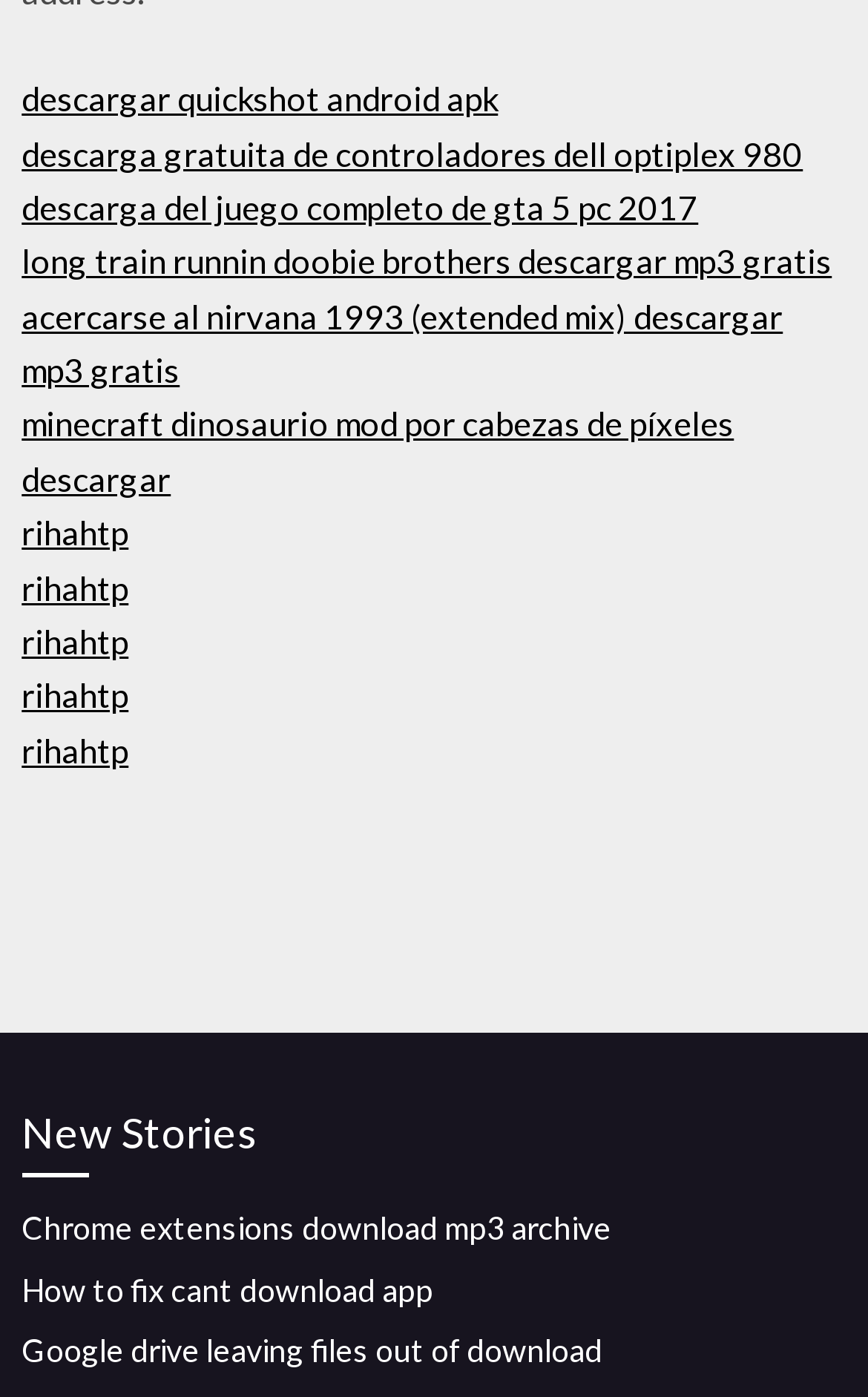Specify the bounding box coordinates of the region I need to click to perform the following instruction: "Download Chrome extensions". The coordinates must be four float numbers in the range of 0 to 1, i.e., [left, top, right, bottom].

[0.025, 0.865, 0.704, 0.892]